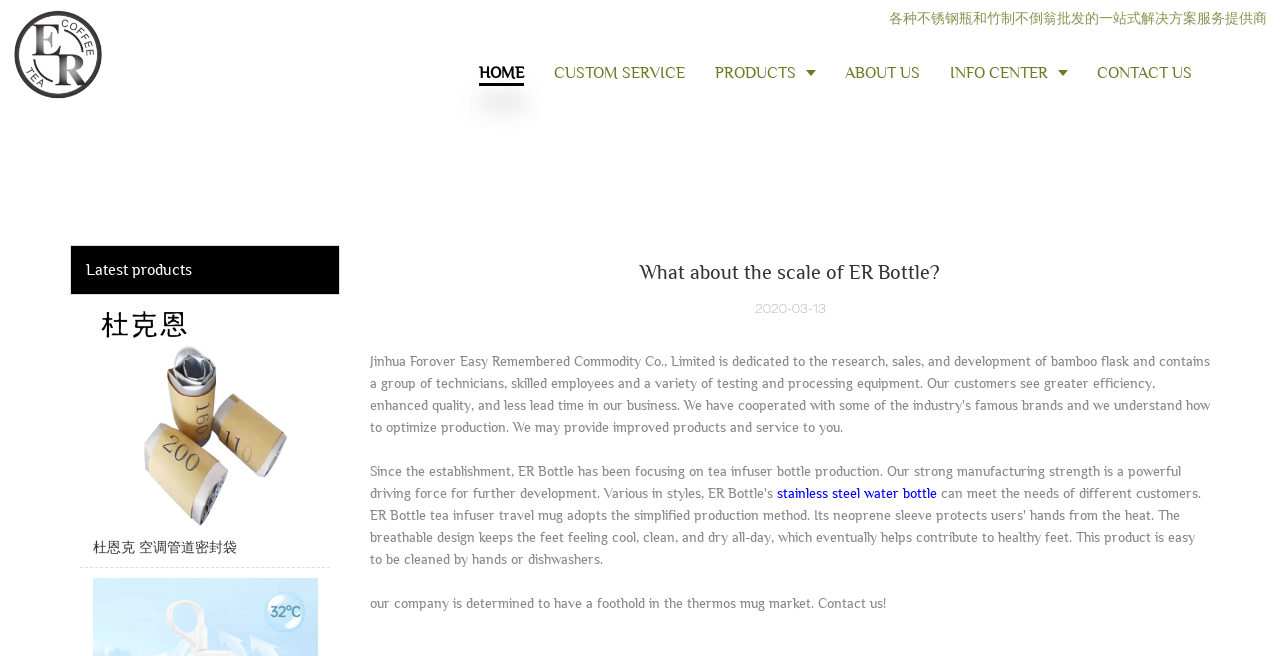Specify the bounding box coordinates of the area to click in order to follow the given instruction: "Read about the company."

[0.289, 0.907, 0.692, 0.931]